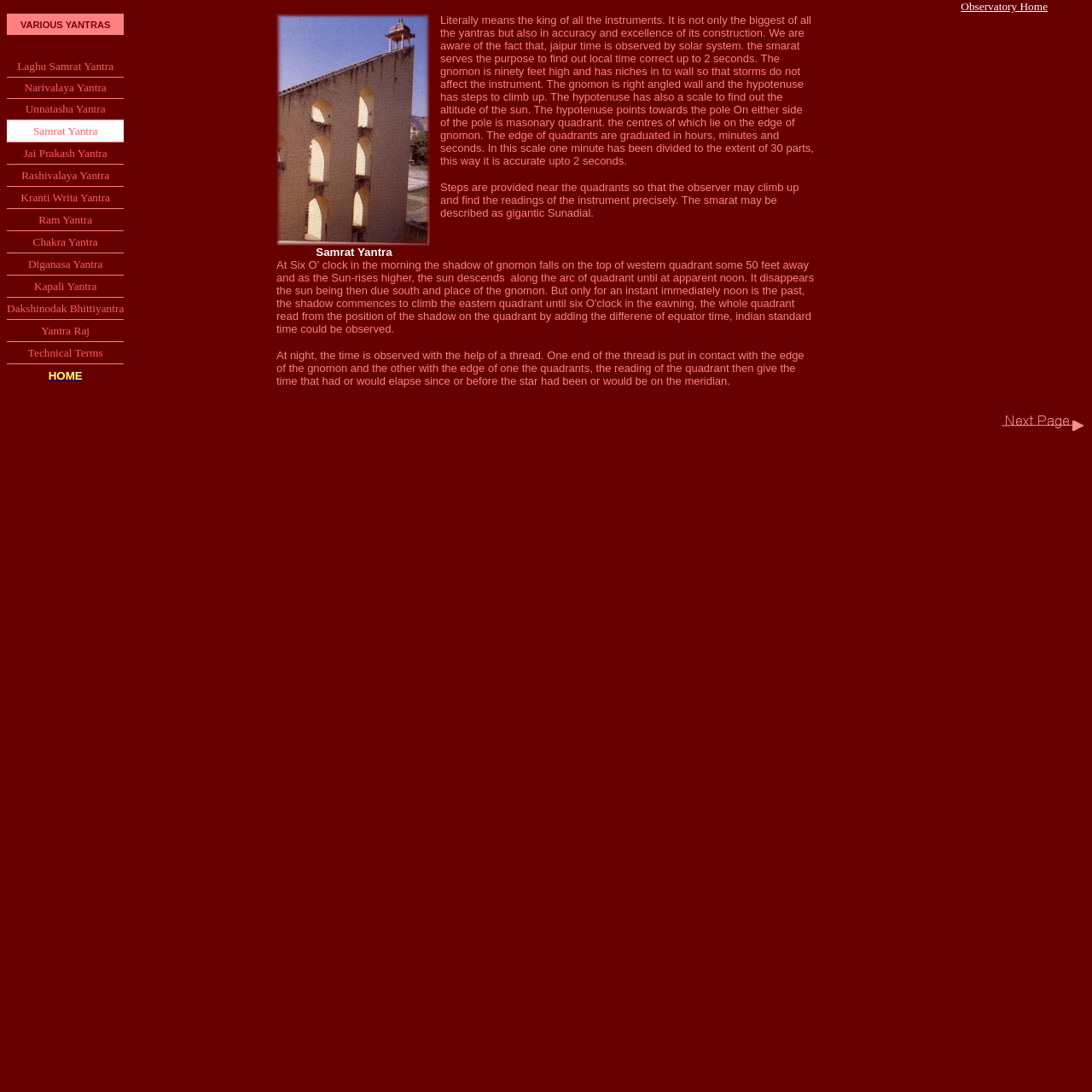Summarize the contents and layout of the webpage in detail.

The webpage is about Samrat Yantra, an astronomy observatory. At the top, there is a navigation bar with several tabs, including "Observatory Home". Below the navigation bar, there is a table with multiple rows, each containing a link to a different Yantra, such as Laghu Samrat Yantra, Narivalaya Yantra, and Samrat Yantra. 

To the right of the table, there is a detailed description of Samrat Yantra, which is literally the king of all the instruments. It is the biggest and most accurate of all the Yantras, and it serves the purpose of finding out local time correct up to 2 seconds. The description explains the construction and functionality of Samrat Yantra, including its gnomon, quadrants, and scale.

Above the description, there is an image of Samrat Yantra. The webpage also has a section that explains how to observe time at night using a thread. Overall, the webpage provides information about Samrat Yantra and its significance in astronomy.